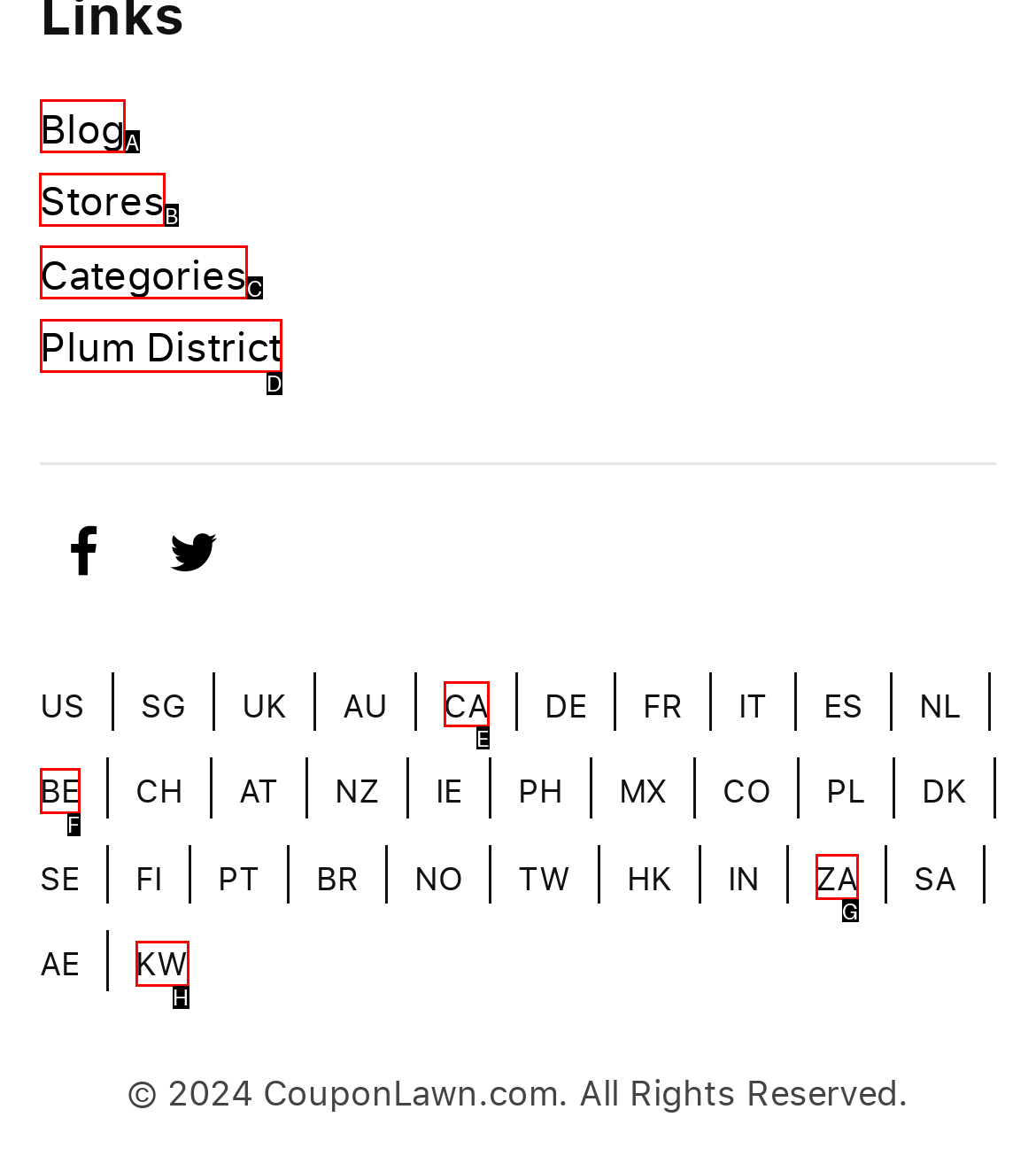Select the right option to accomplish this task: Go to Stores. Reply with the letter corresponding to the correct UI element.

B